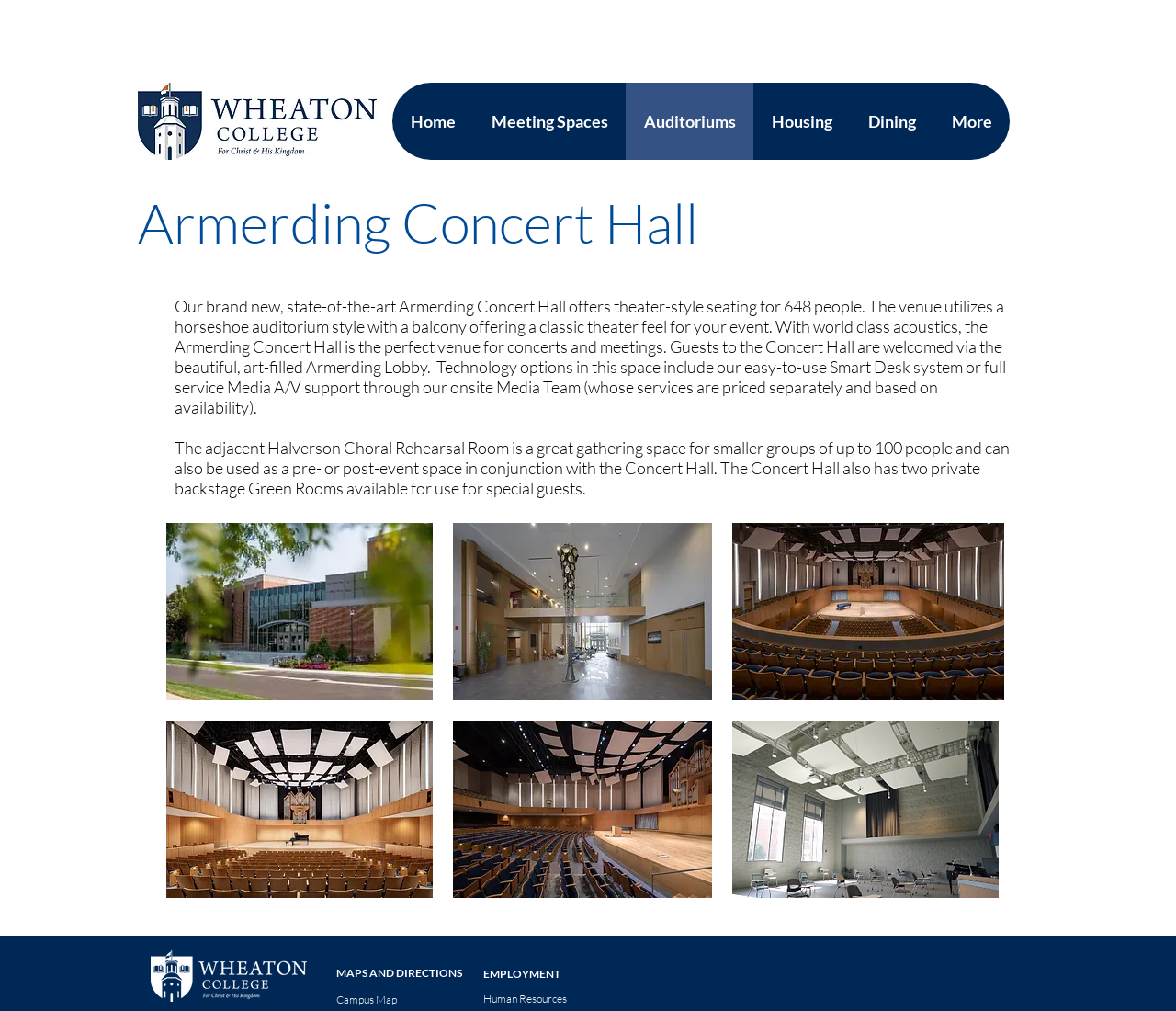Please identify the bounding box coordinates of where to click in order to follow the instruction: "Explore the Campus Map".

[0.286, 0.982, 0.338, 0.995]